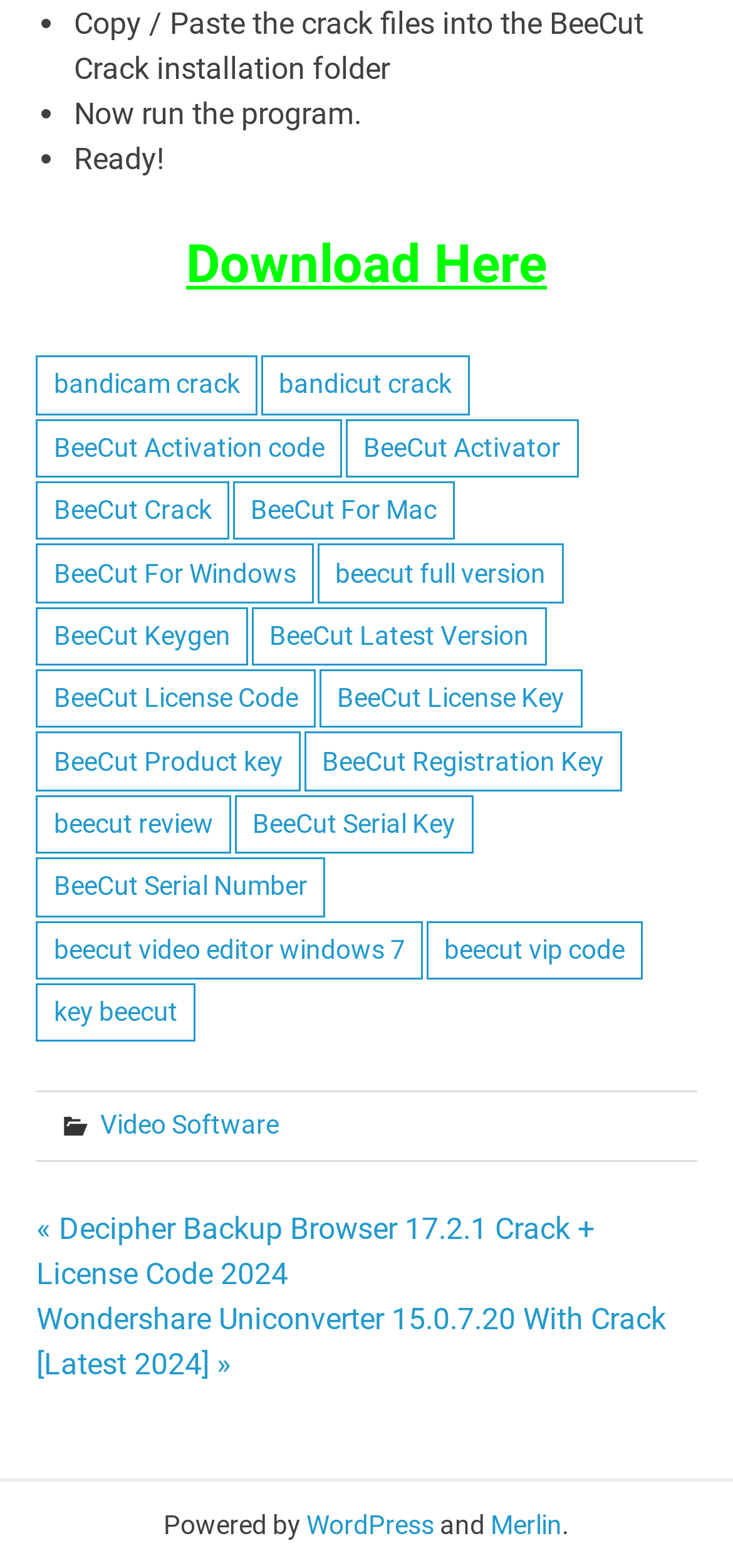What is the instruction after copying crack files?
Give a one-word or short phrase answer based on the image.

Run the program